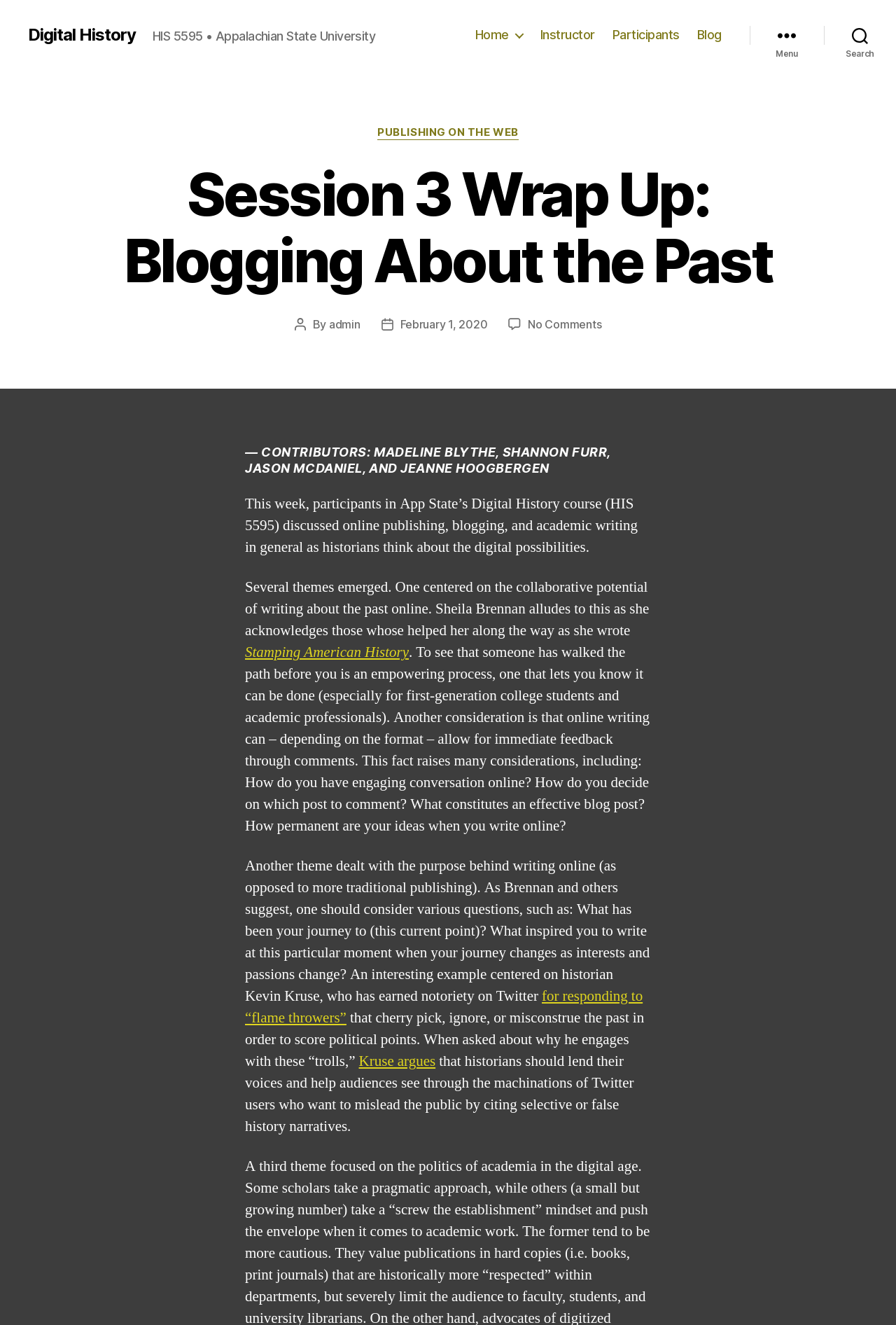What is the date of the blog post?
Give a detailed response to the question by analyzing the screenshot.

I found the answer by looking at the link element 'February 1, 2020' which indicates the date of the blog post.